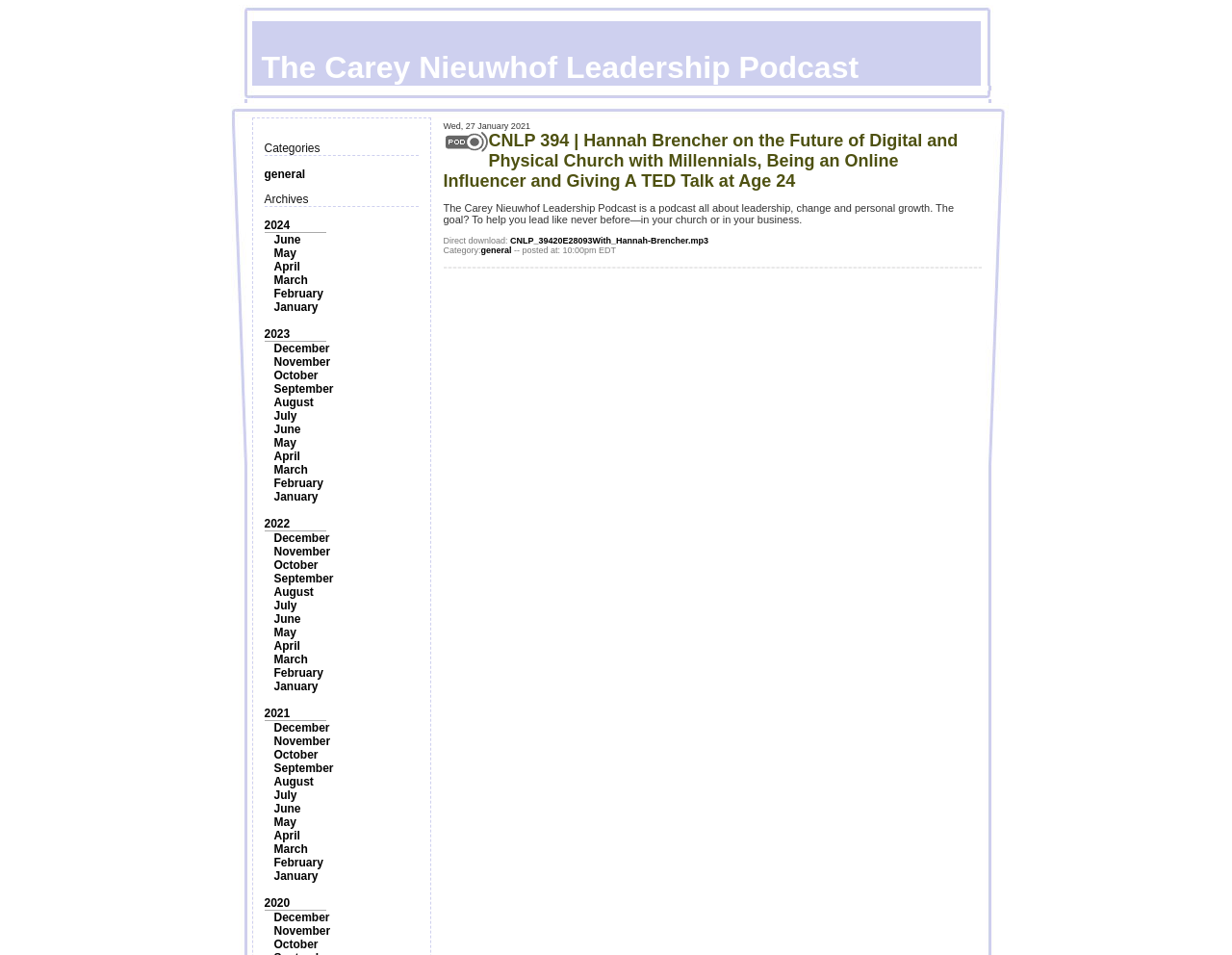Refer to the image and provide an in-depth answer to the question:
How many links are there in the archives section?

I counted the number of links in the archives section by looking at the links '2024', 'June', 'May', ..., '2020' and their corresponding months.